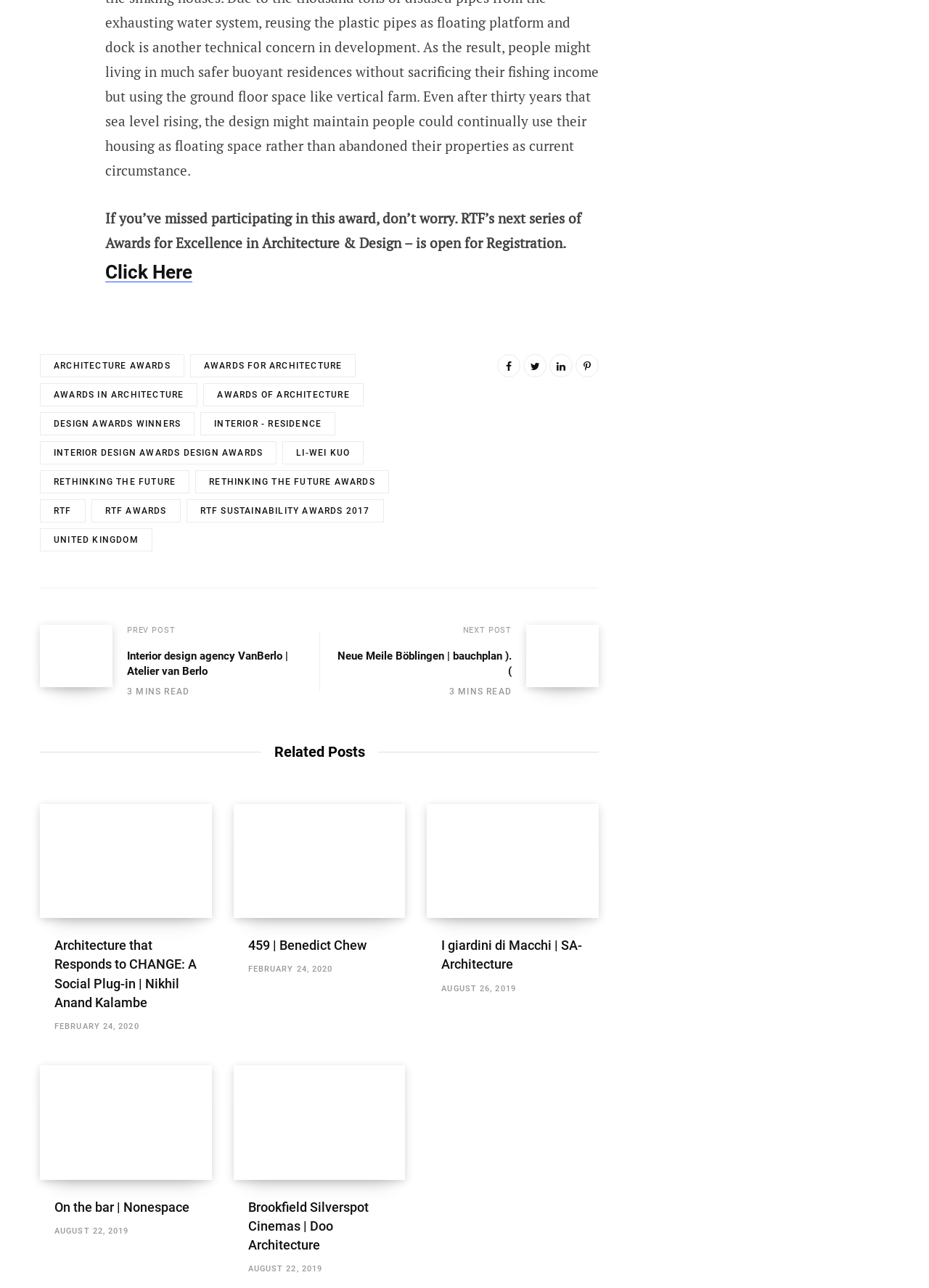Pinpoint the bounding box coordinates of the area that must be clicked to complete this instruction: "Browse the 'NEXT POST'".

[0.566, 0.485, 0.645, 0.542]